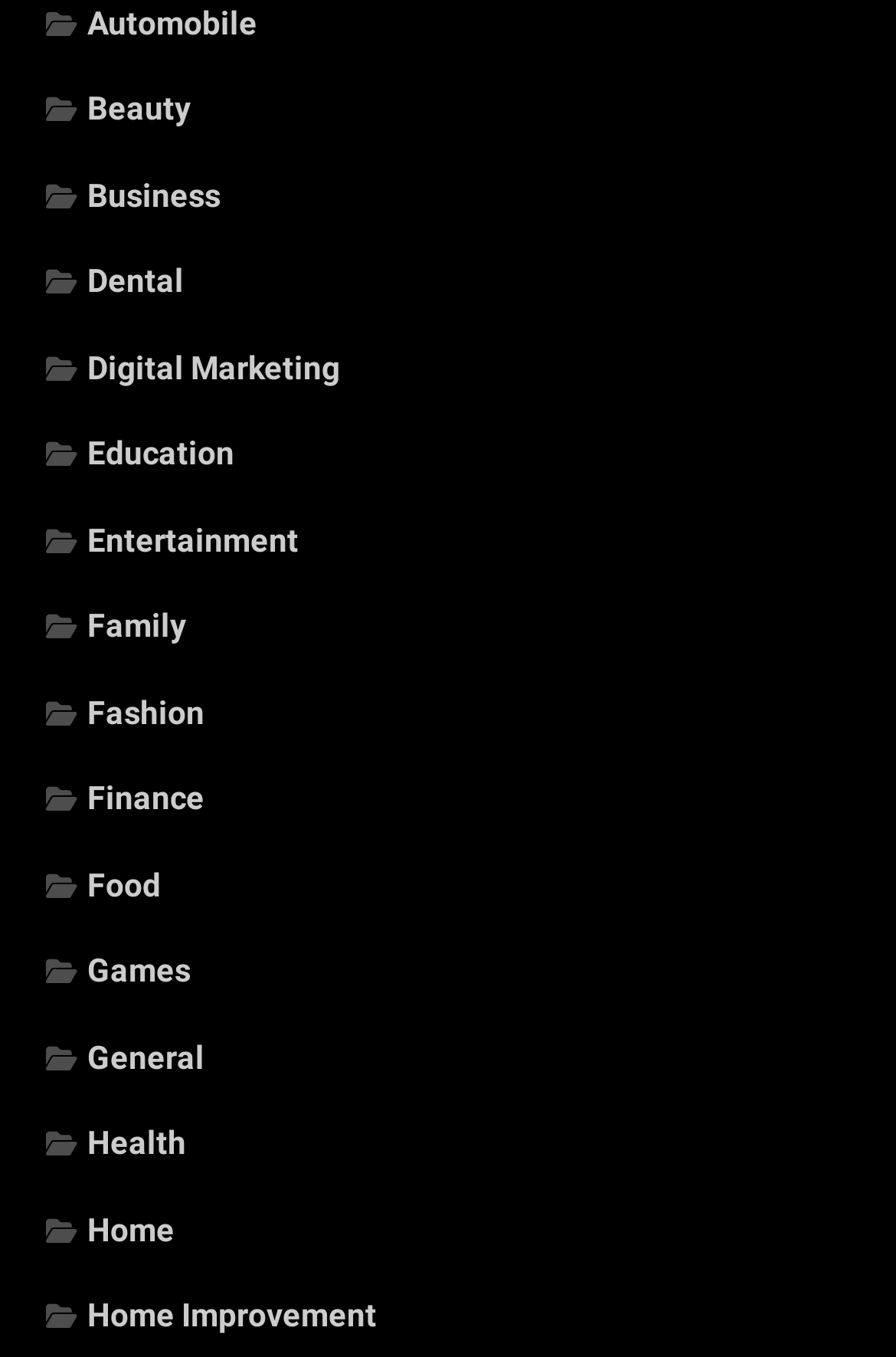Locate the bounding box coordinates of the item that should be clicked to fulfill the instruction: "Browse Digital Marketing".

[0.051, 0.257, 0.379, 0.284]